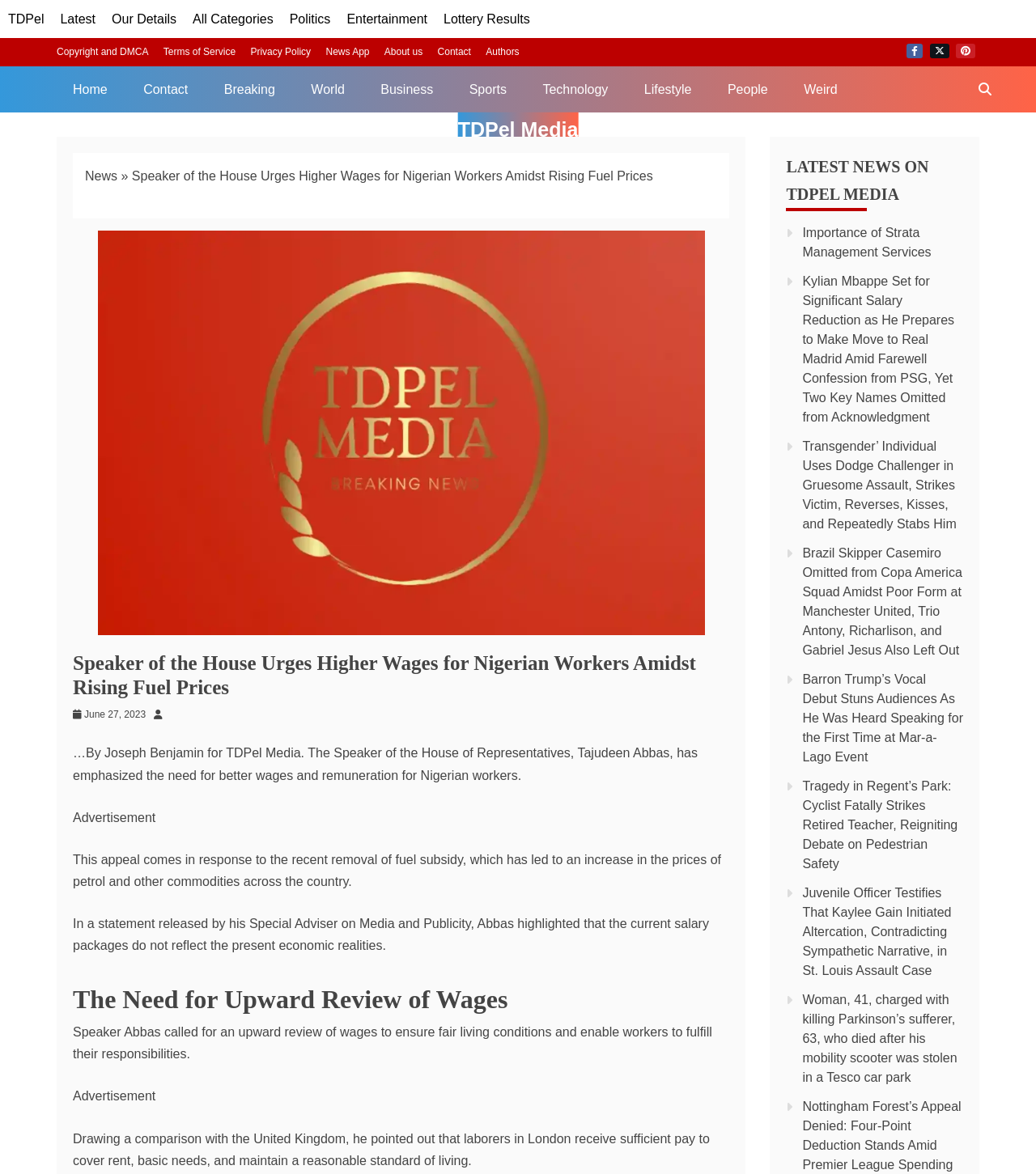Give a short answer to this question using one word or a phrase:
What is the purpose of the 'LATEST NEWS ON TDPEL MEDIA' section?

To display latest news